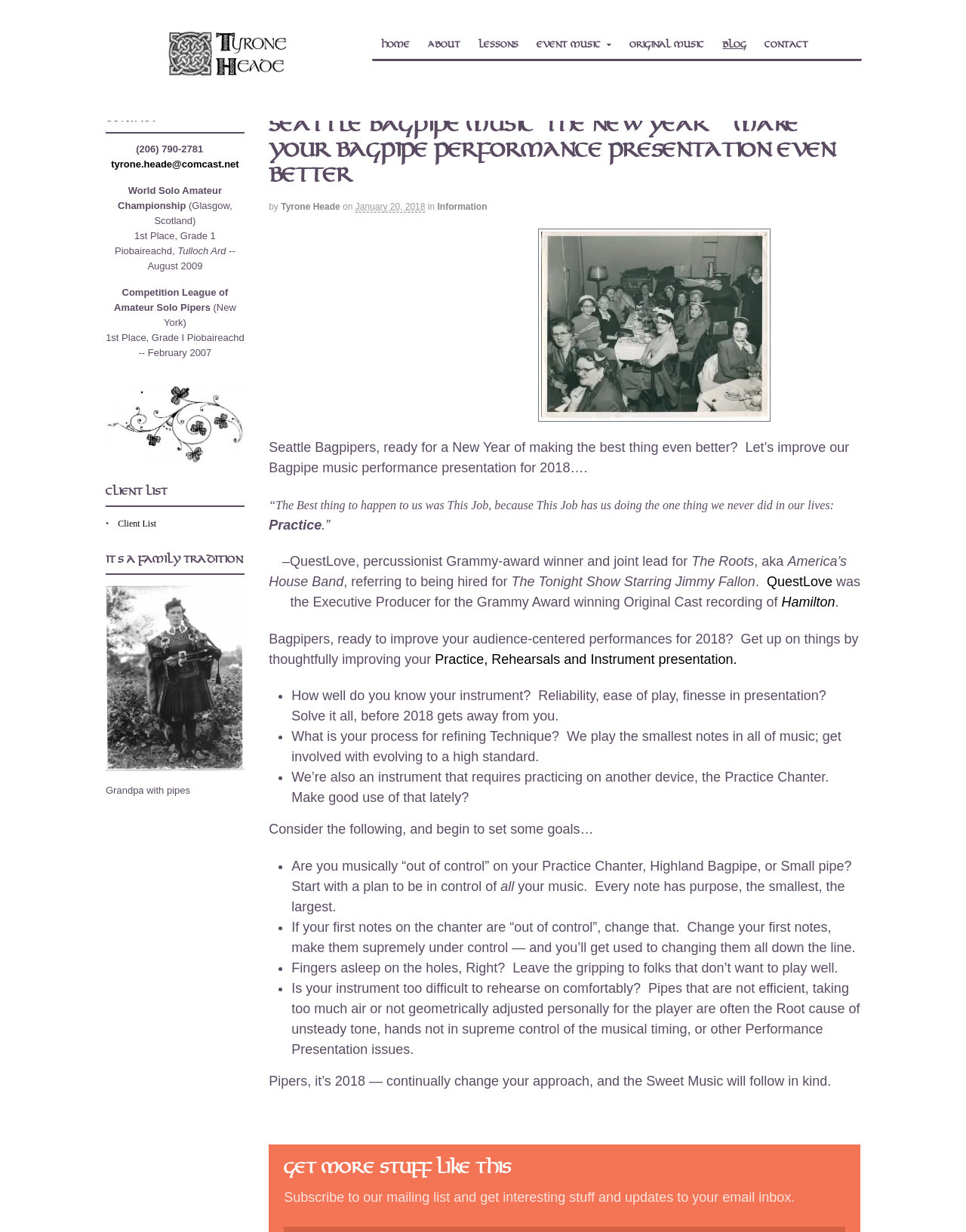Find the bounding box coordinates of the area to click in order to follow the instruction: "Read more about the 'World Solo Amateur Championship'".

[0.122, 0.15, 0.23, 0.172]